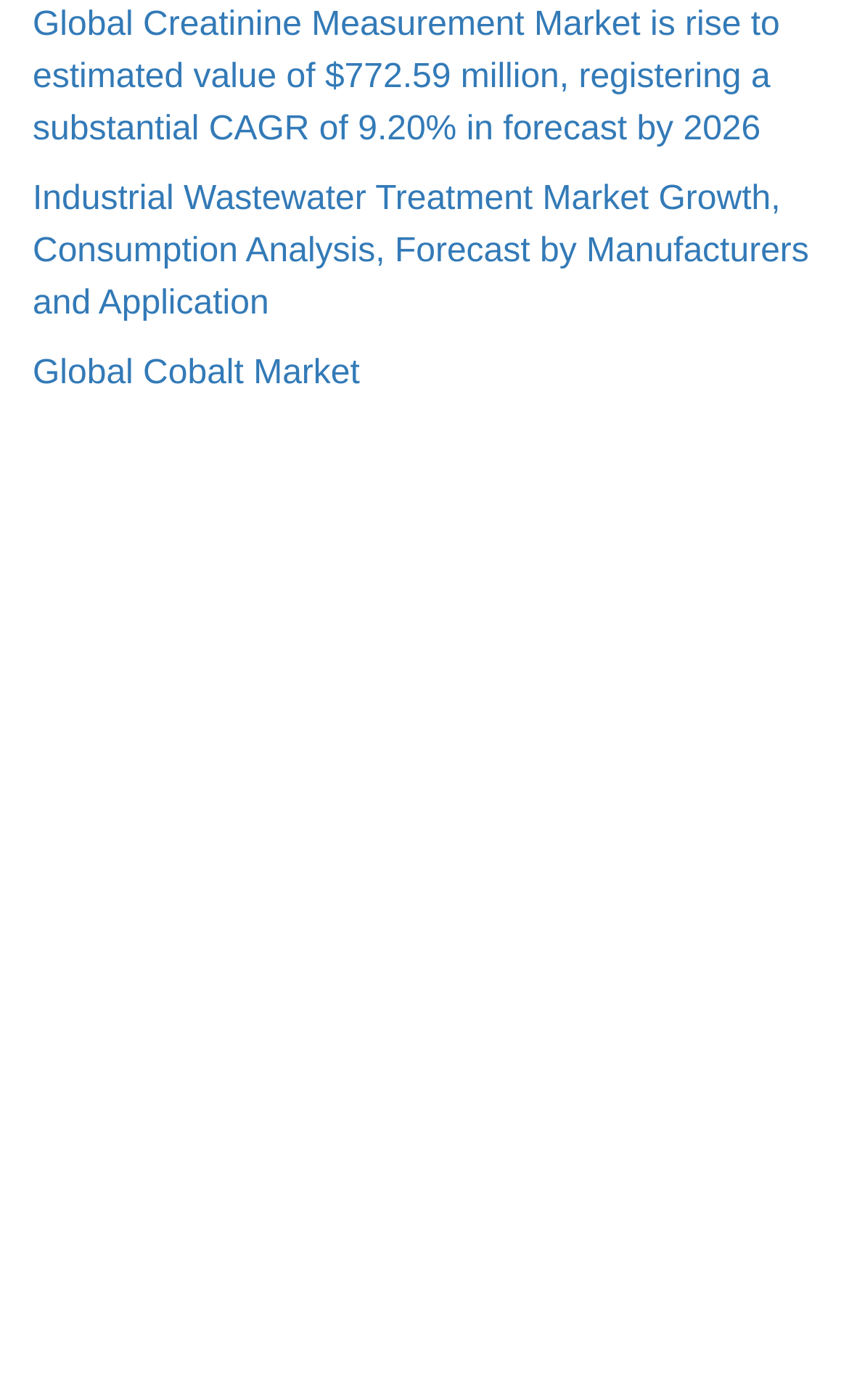Provide the bounding box for the UI element matching this description: "Global Lithium-Ion Battery Recycling Market".

[0.038, 0.809, 0.839, 0.835]